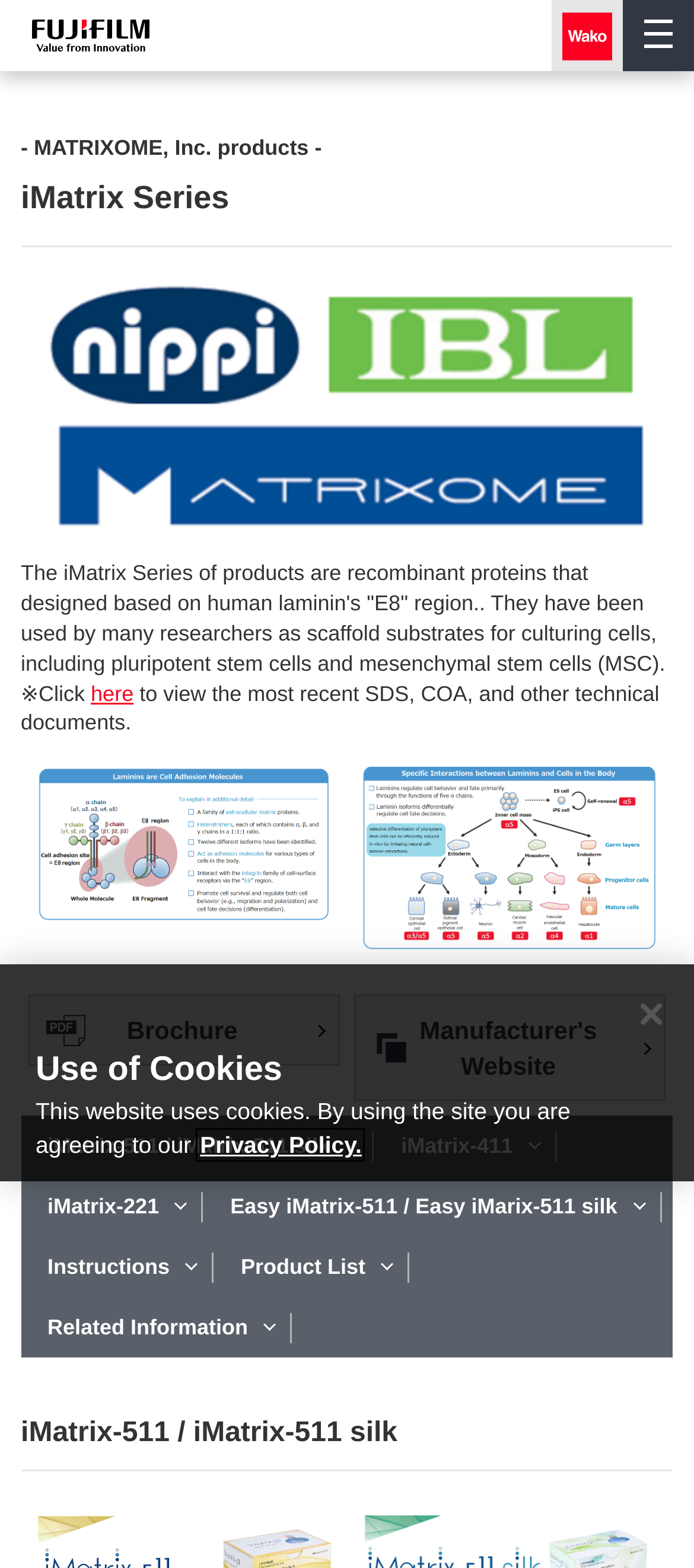What is the purpose of the iMatrix Series products?
Refer to the image and provide a detailed answer to the question.

According to the StaticText element, the iMatrix Series products are recombinant proteins designed for culturing cells, including pluripotent stem cells and mesenchymal stem cells.